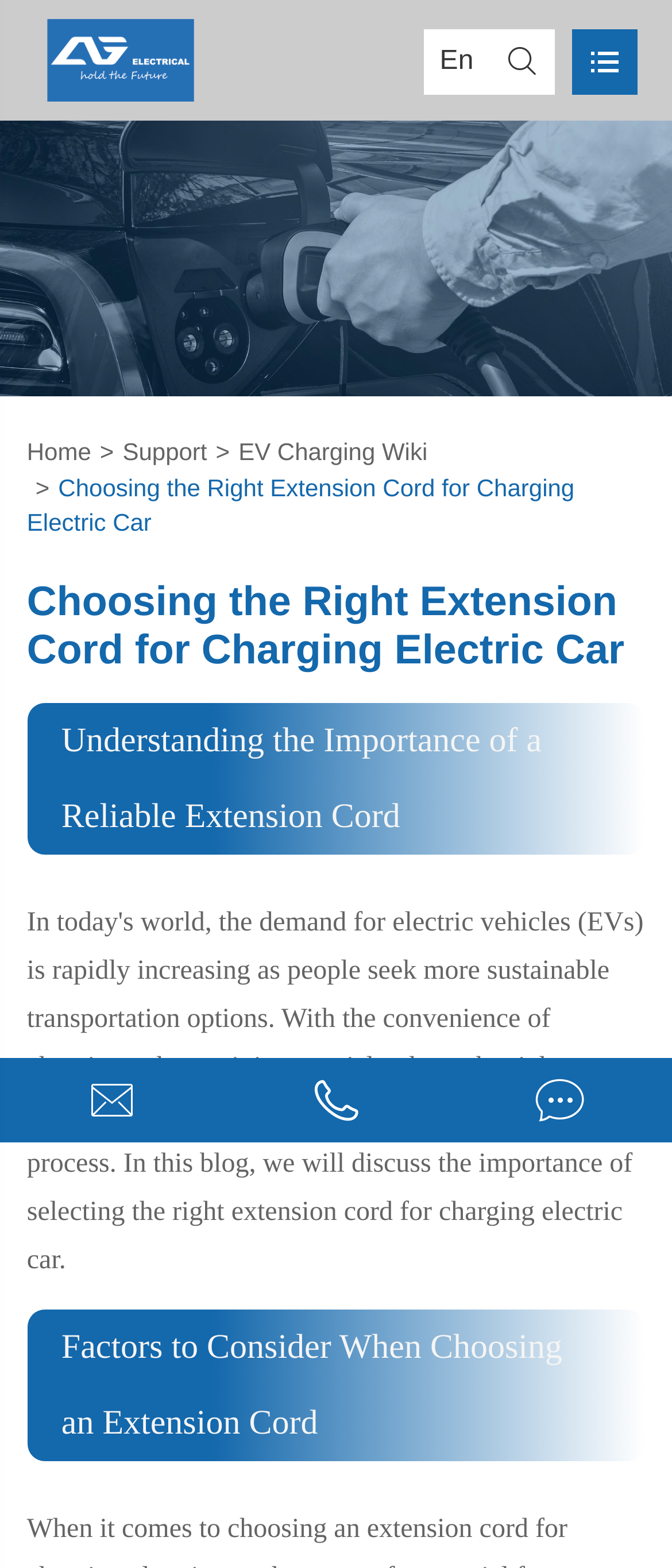Can you find the bounding box coordinates for the element that needs to be clicked to execute this instruction: "share on social media"? The coordinates should be given as four float numbers between 0 and 1, i.e., [left, top, right, bottom].

[0.667, 0.675, 1.0, 0.729]